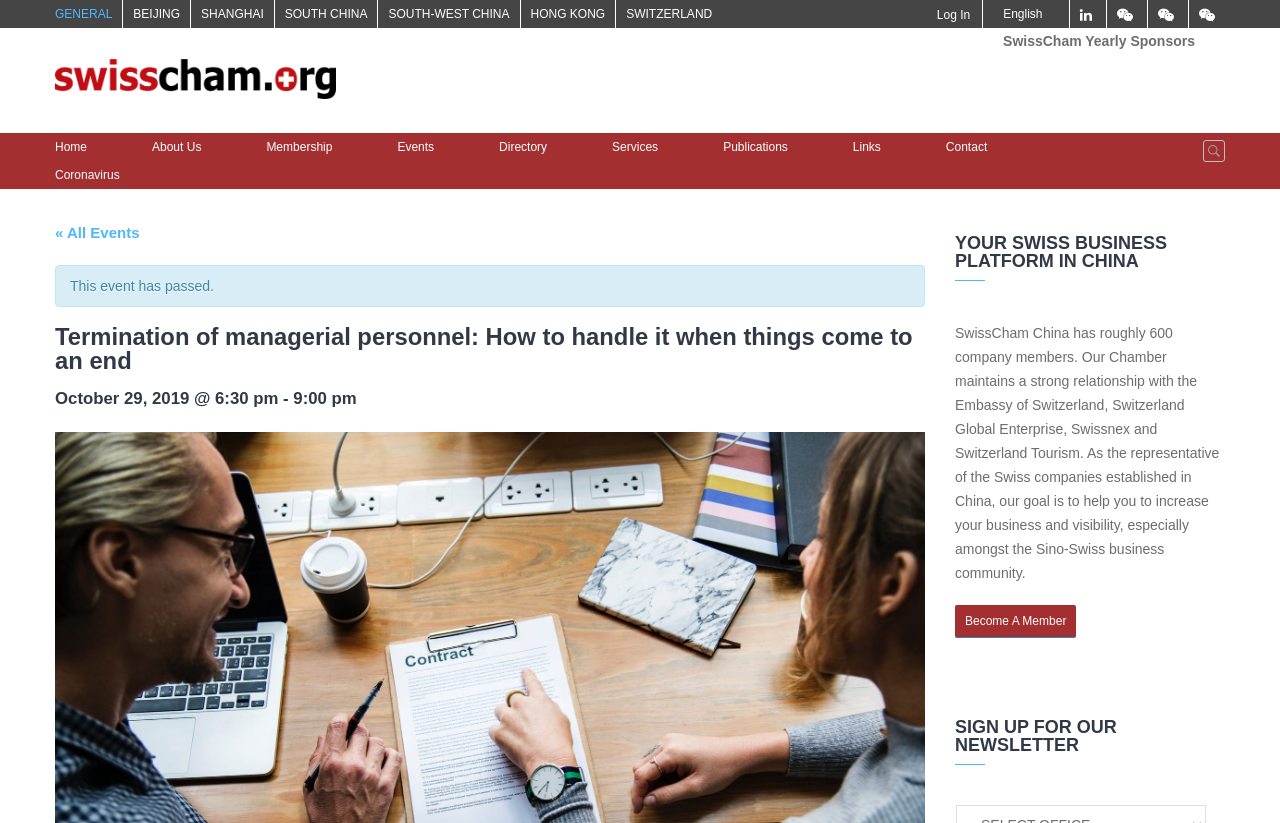Kindly provide the bounding box coordinates of the section you need to click on to fulfill the given instruction: "Click on the 'GENERAL' link".

[0.043, 0.0, 0.096, 0.034]